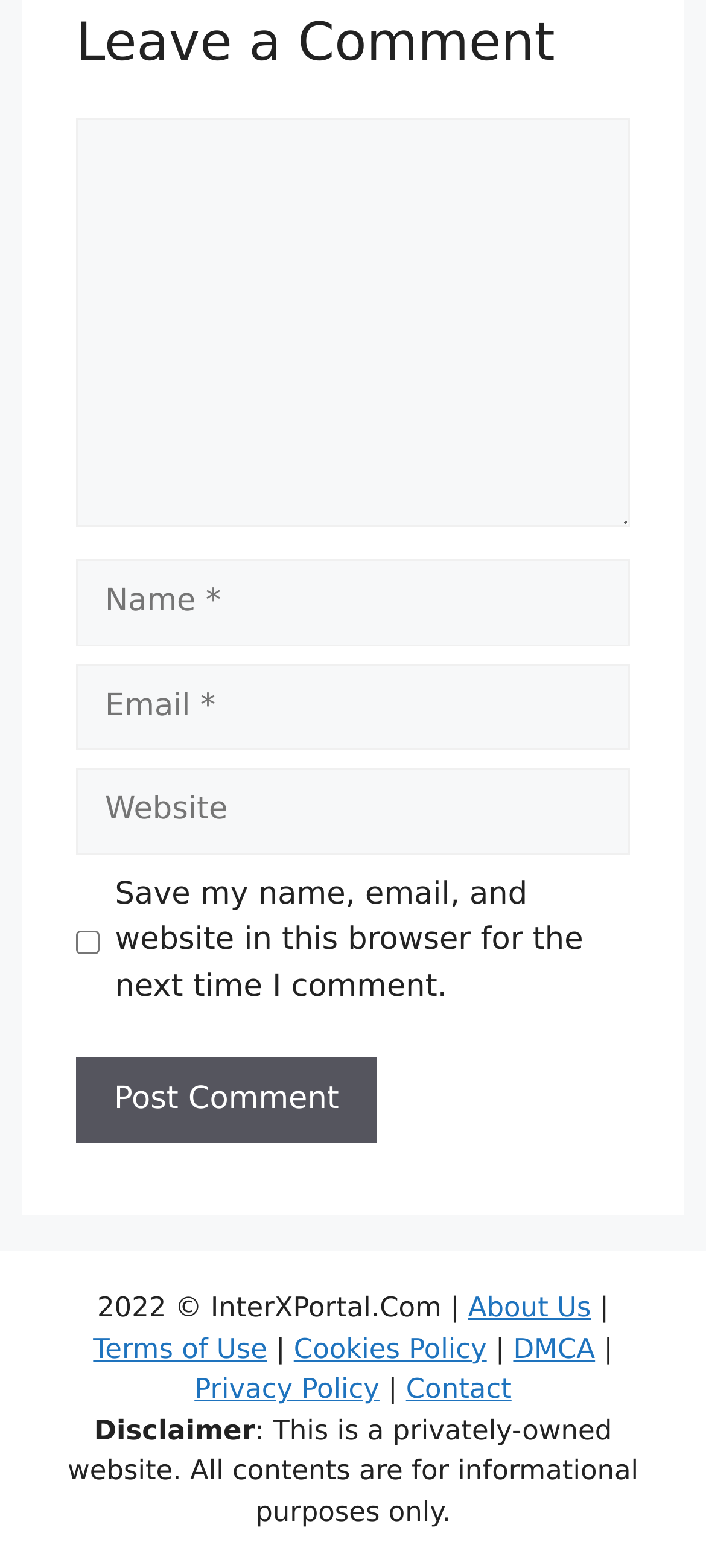Pinpoint the bounding box coordinates of the element you need to click to execute the following instruction: "Click the Post Comment button". The bounding box should be represented by four float numbers between 0 and 1, in the format [left, top, right, bottom].

[0.108, 0.674, 0.534, 0.729]